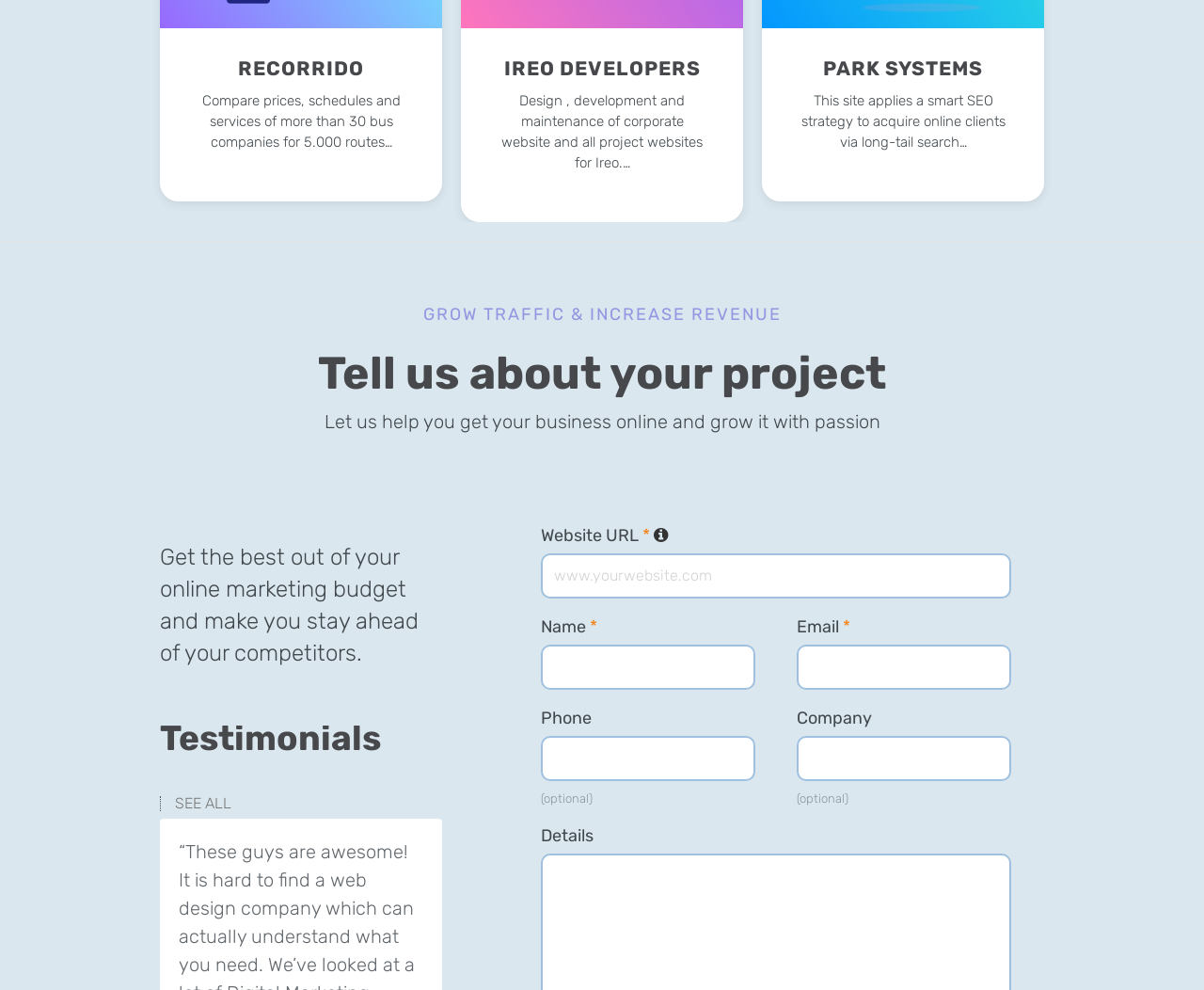Identify the bounding box for the element characterized by the following description: "aria-describedby="nf-error-8" name="nf-field-8" placeholder="www.yourwebsite.com"".

[0.449, 0.559, 0.84, 0.605]